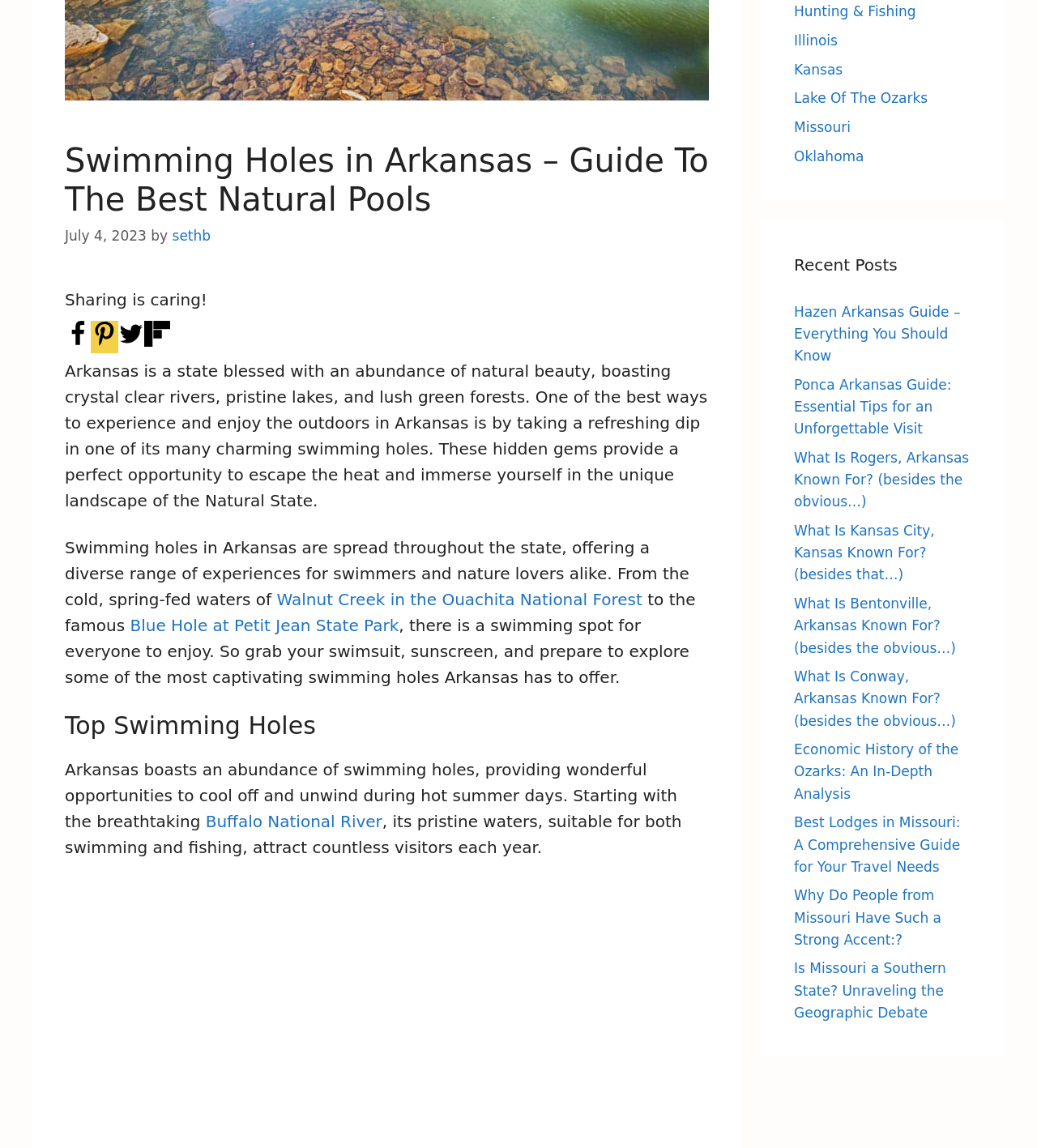Bounding box coordinates must be specified in the format (top-left x, top-left y, bottom-right x, bottom-right y). All values should be floating point numbers between 0 and 1. What are the bounding box coordinates of the UI element described as: Kansas

[0.766, 0.053, 0.813, 0.067]